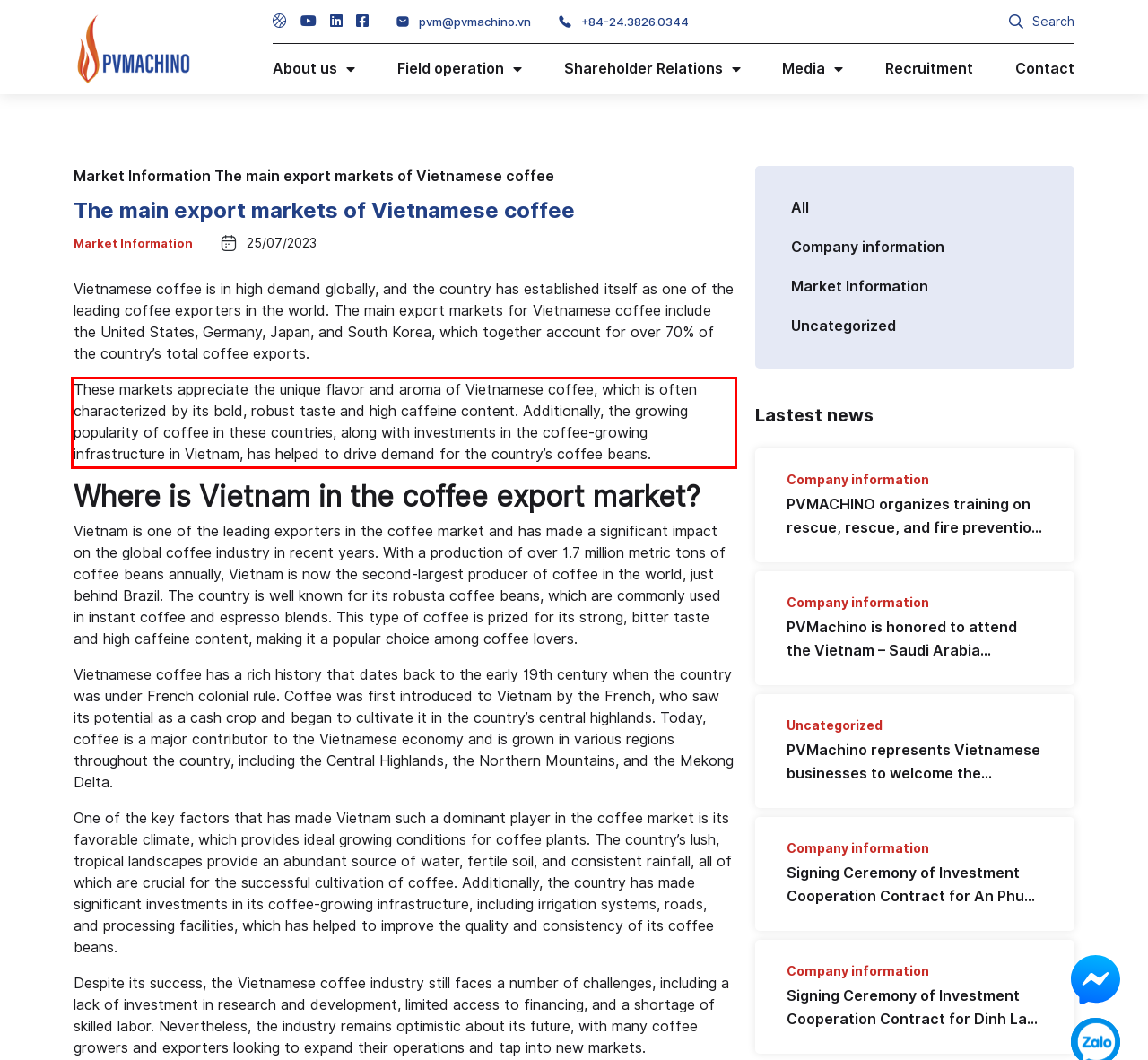Please analyze the screenshot of a webpage and extract the text content within the red bounding box using OCR.

These markets appreciate the unique flavor and aroma of Vietnamese coffee, which is often characterized by its bold, robust taste and high caffeine content. Additionally, the growing popularity of coffee in these countries, along with investments in the coffee-growing infrastructure in Vietnam, has helped to drive demand for the country’s coffee beans.